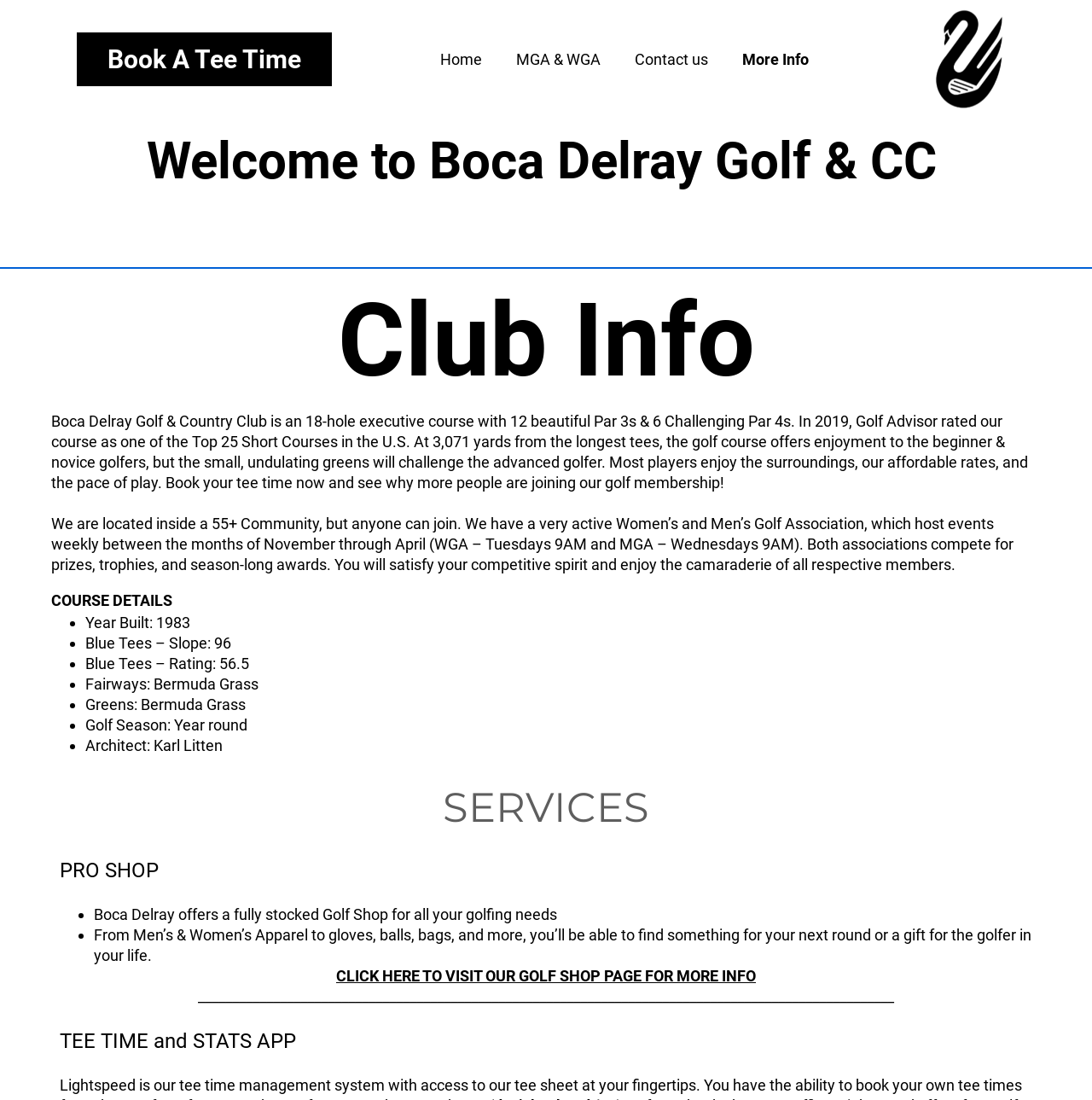What is the purpose of the PRO SHOP?
Answer the question with a single word or phrase derived from the image.

To provide golfing needs